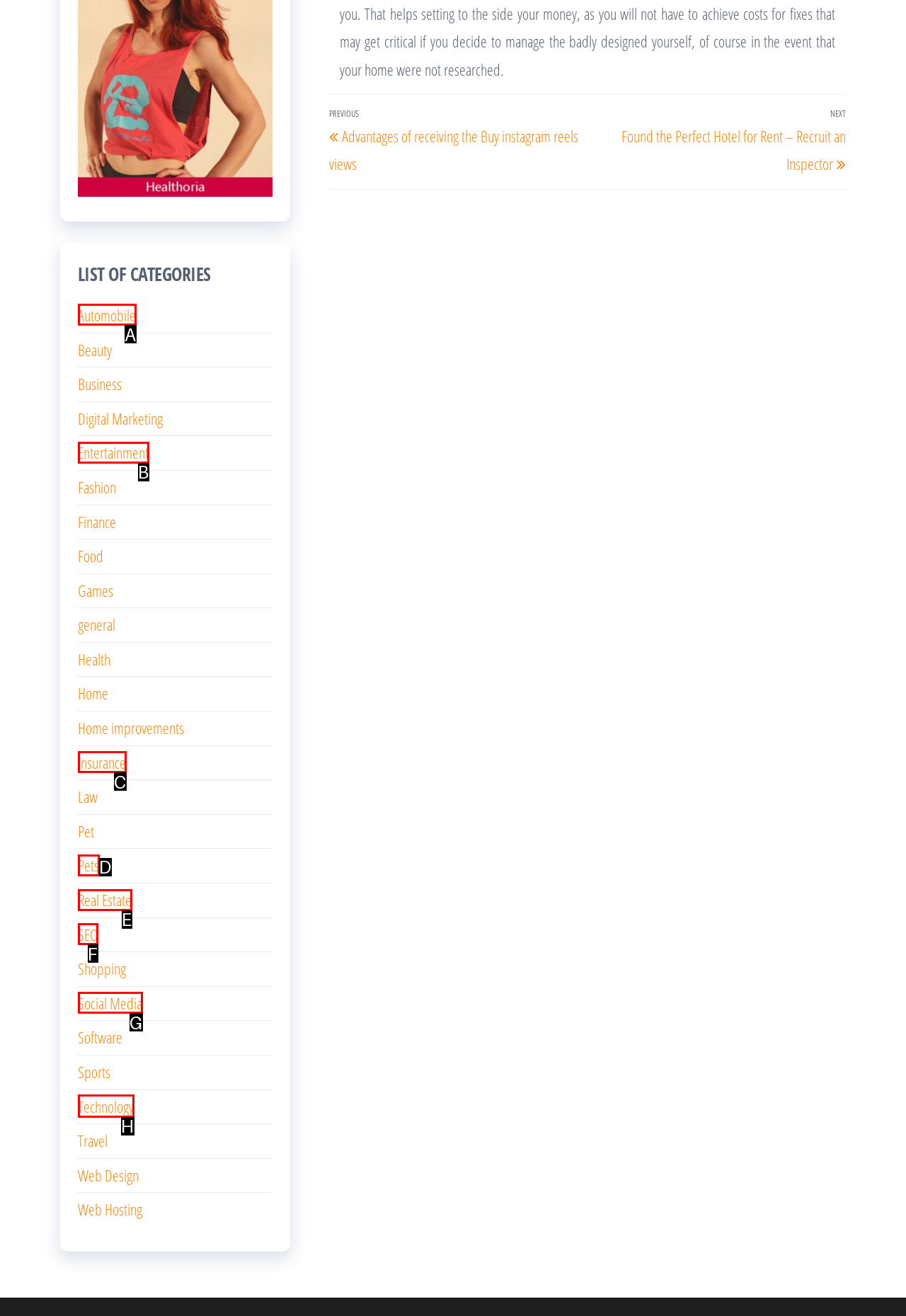Look at the highlighted elements in the screenshot and tell me which letter corresponds to the task: Explore posts in Technology.

H